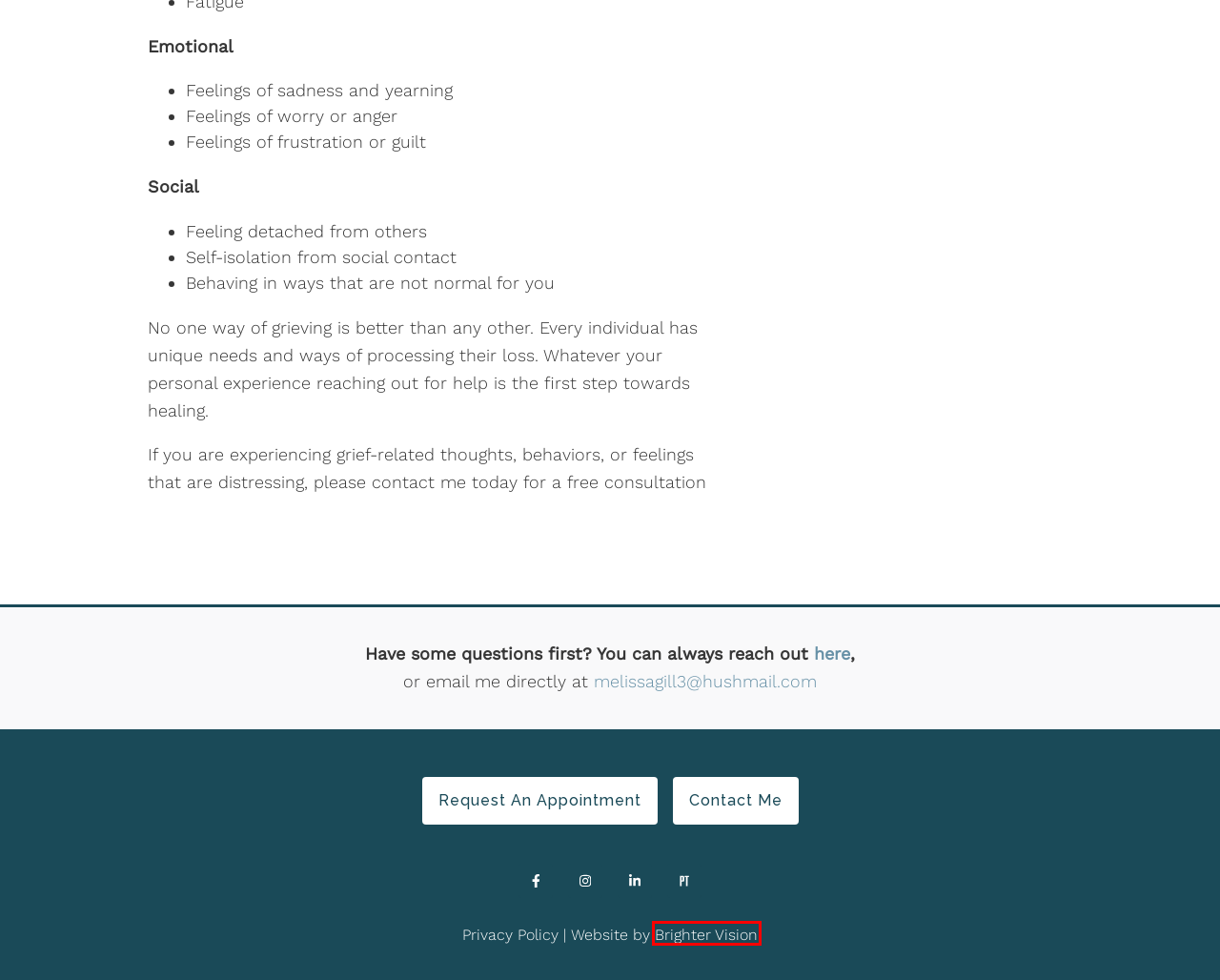Analyze the webpage screenshot with a red bounding box highlighting a UI element. Select the description that best matches the new webpage after clicking the highlighted element. Here are the options:
A. Mental Health Links | Online Individual Therapy | Telehealth | Indiana
B. Metanoia Counseling | Perinatal Mood, Trauma & Talk Therapy | Indiana
C. Telehealth Services | Online Therapy for Women & Men | Indiana
D. Appointments for Online Counseling | Individual Therapy | Indiana
E. Mindfulness-Based Therapy| Online Individual Counseling | Indiana
F. Counseling for Perinatal Mood Disorders | Individual Therapy | Indiana
G. Melissa Ulewicz | SimplePractice
H. Brighter Vision: Therapist & Psychologist Website Design & Branding

H